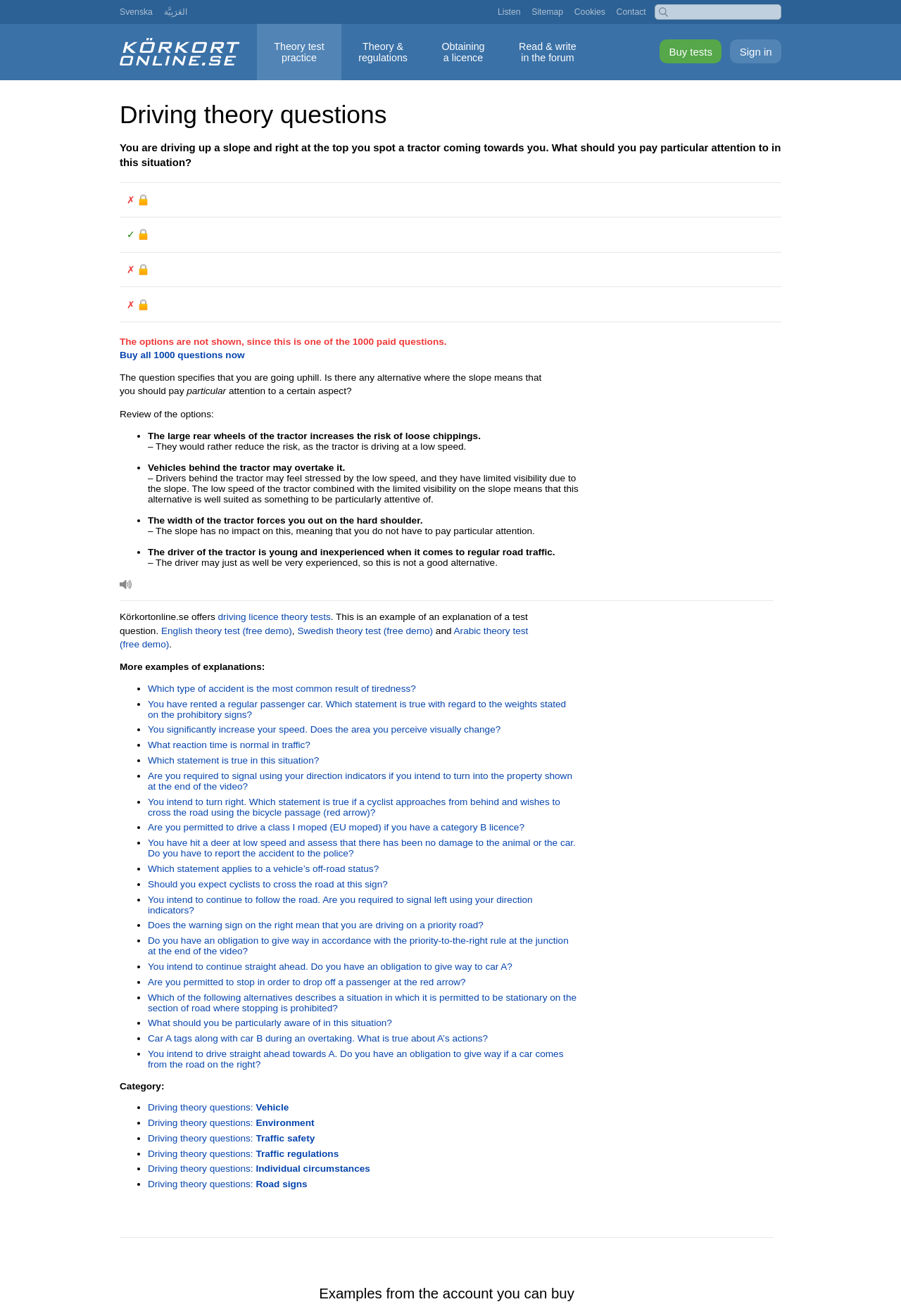Could you locate the bounding box coordinates for the section that should be clicked to accomplish this task: "Click the 'Theory test practice' link".

[0.285, 0.018, 0.379, 0.061]